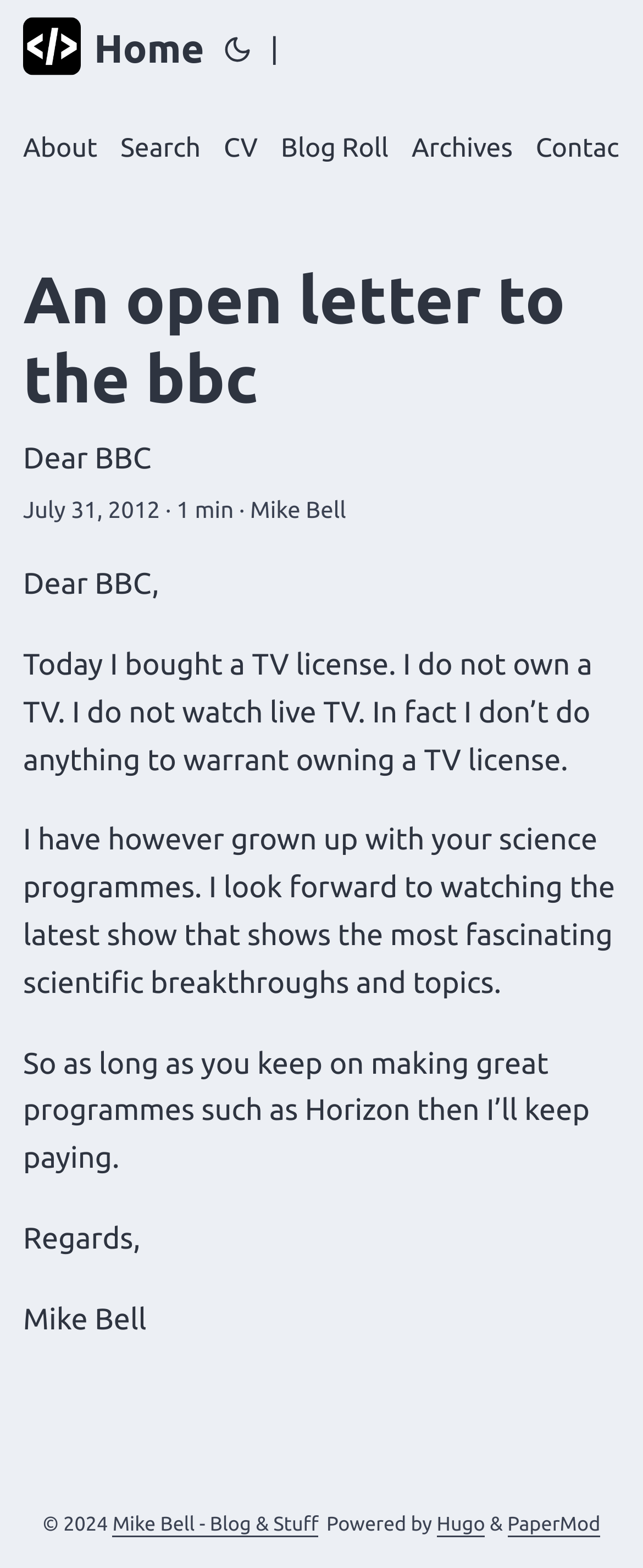Identify the bounding box coordinates of the clickable section necessary to follow the following instruction: "view blog roll". The coordinates should be presented as four float numbers from 0 to 1, i.e., [left, top, right, bottom].

[0.437, 0.063, 0.604, 0.126]